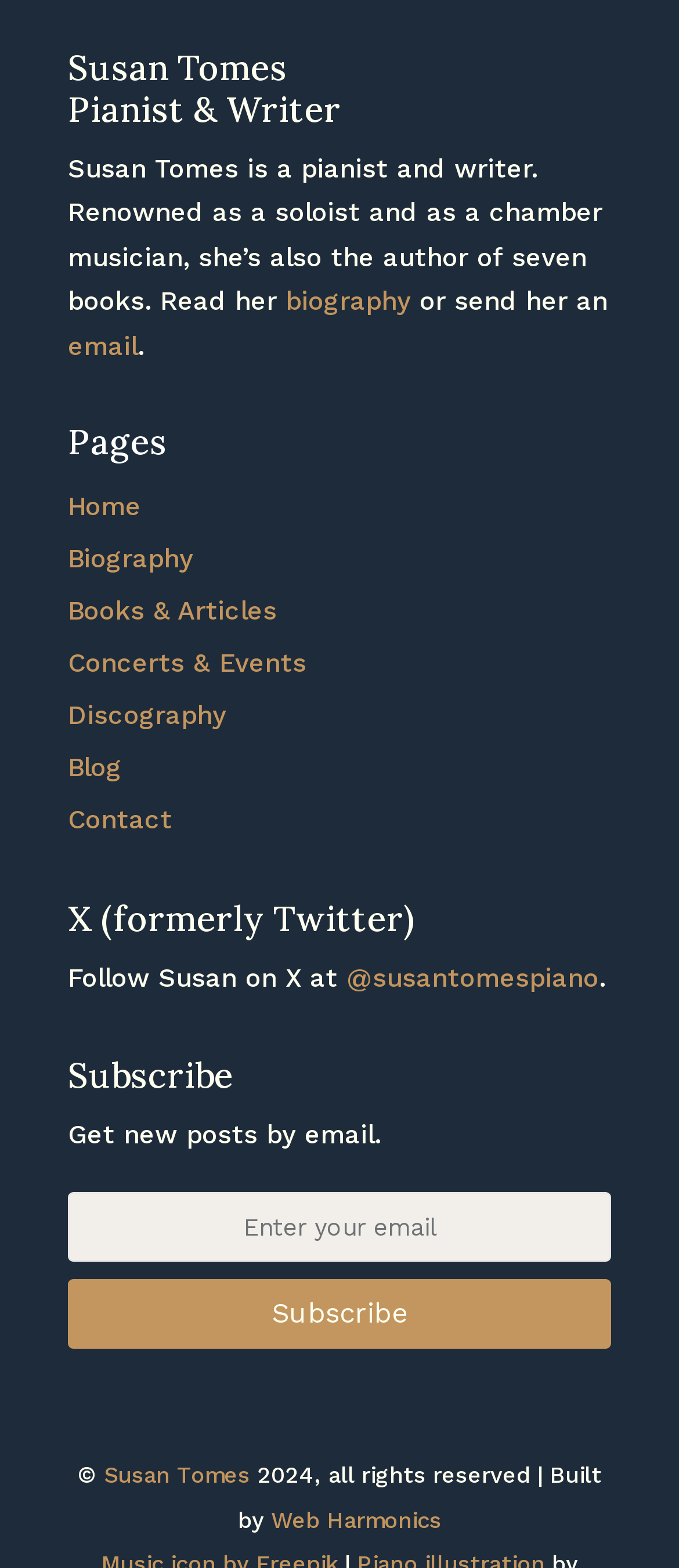Please determine the bounding box coordinates of the element to click on in order to accomplish the following task: "follow Susan on X". Ensure the coordinates are four float numbers ranging from 0 to 1, i.e., [left, top, right, bottom].

[0.51, 0.614, 0.882, 0.634]